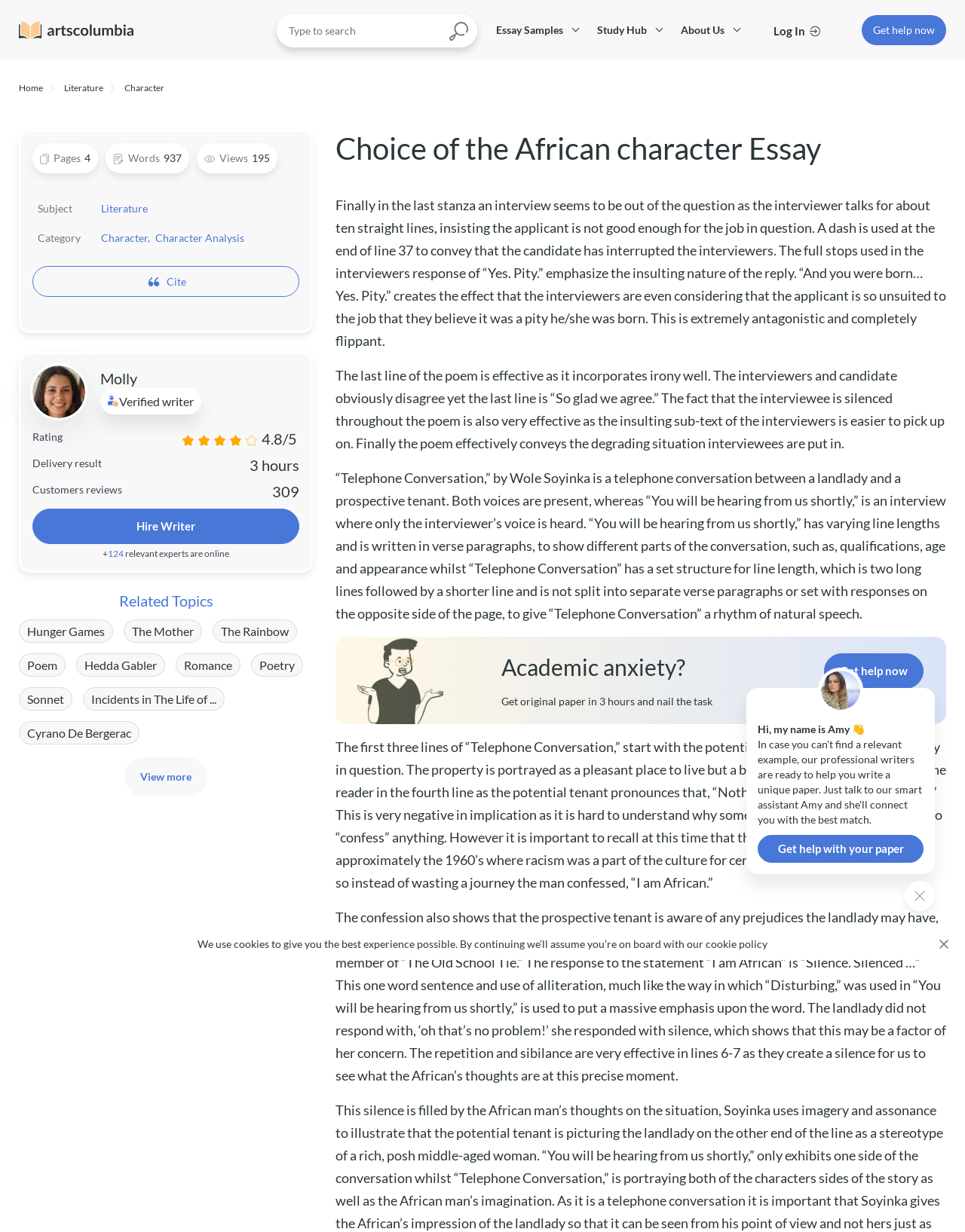Who is the author of the essay?
Answer with a single word or phrase by referring to the visual content.

Molly